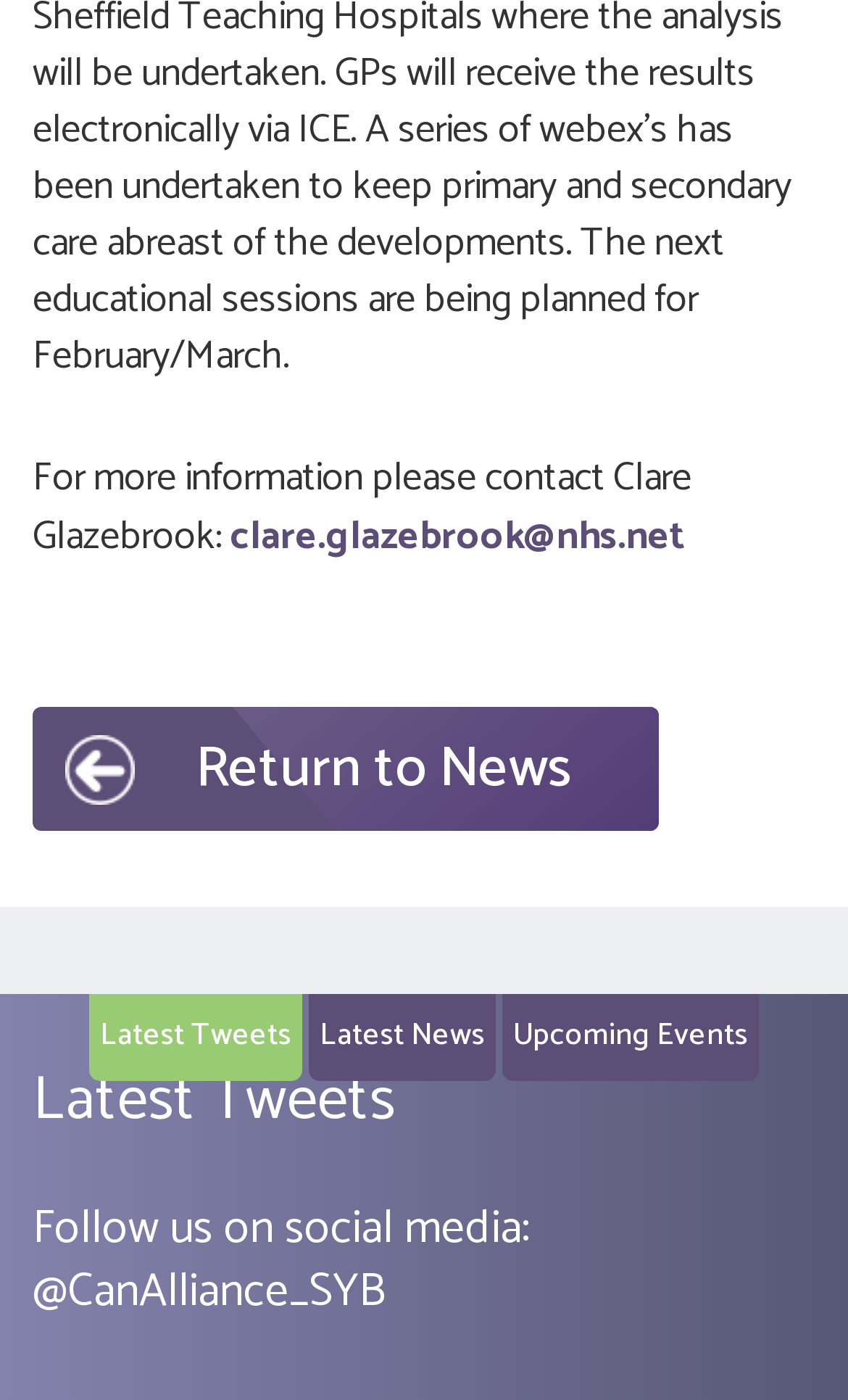Who to contact for more information?
Relying on the image, give a concise answer in one word or a brief phrase.

Clare Glazebrook